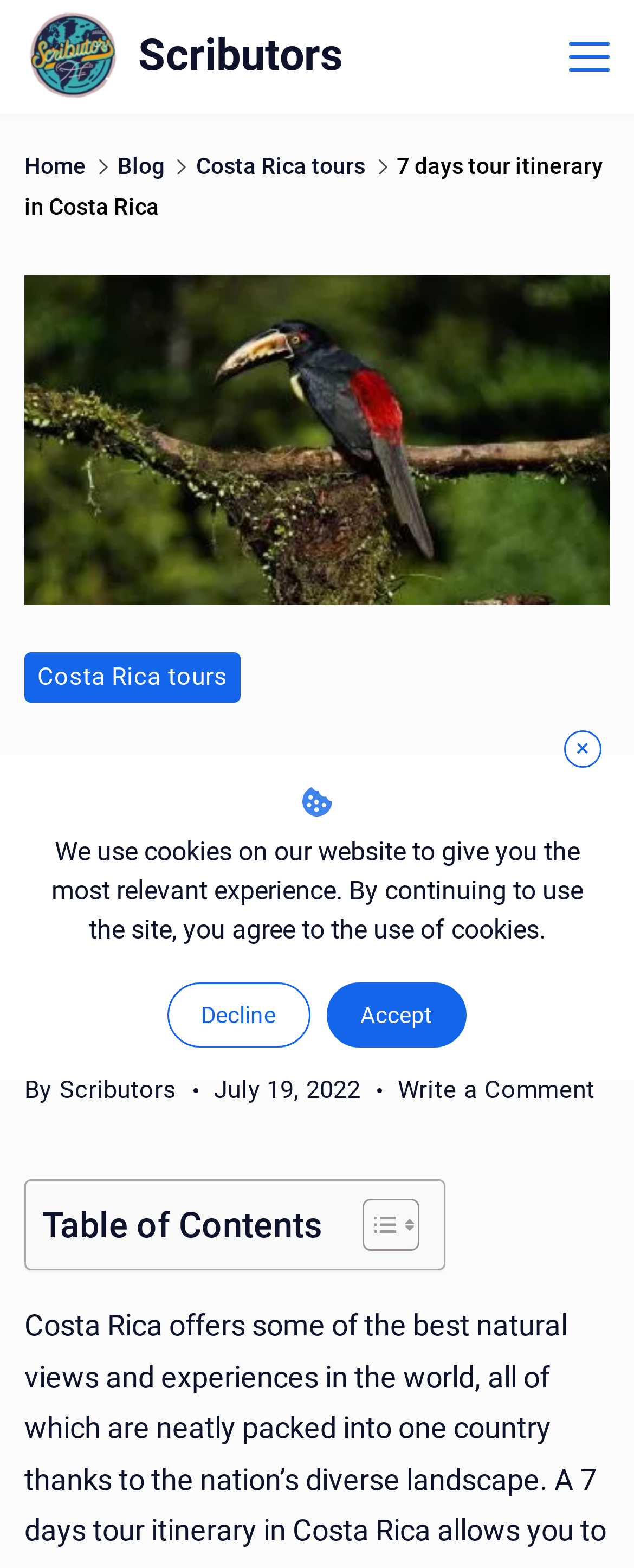Respond to the question below with a single word or phrase:
What is the date of the article?

July 19, 2022